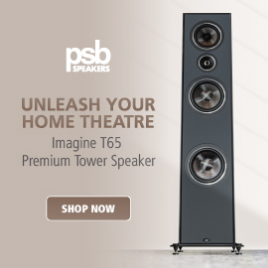How many drivers does the speaker have?
Give a single word or phrase as your answer by examining the image.

Three